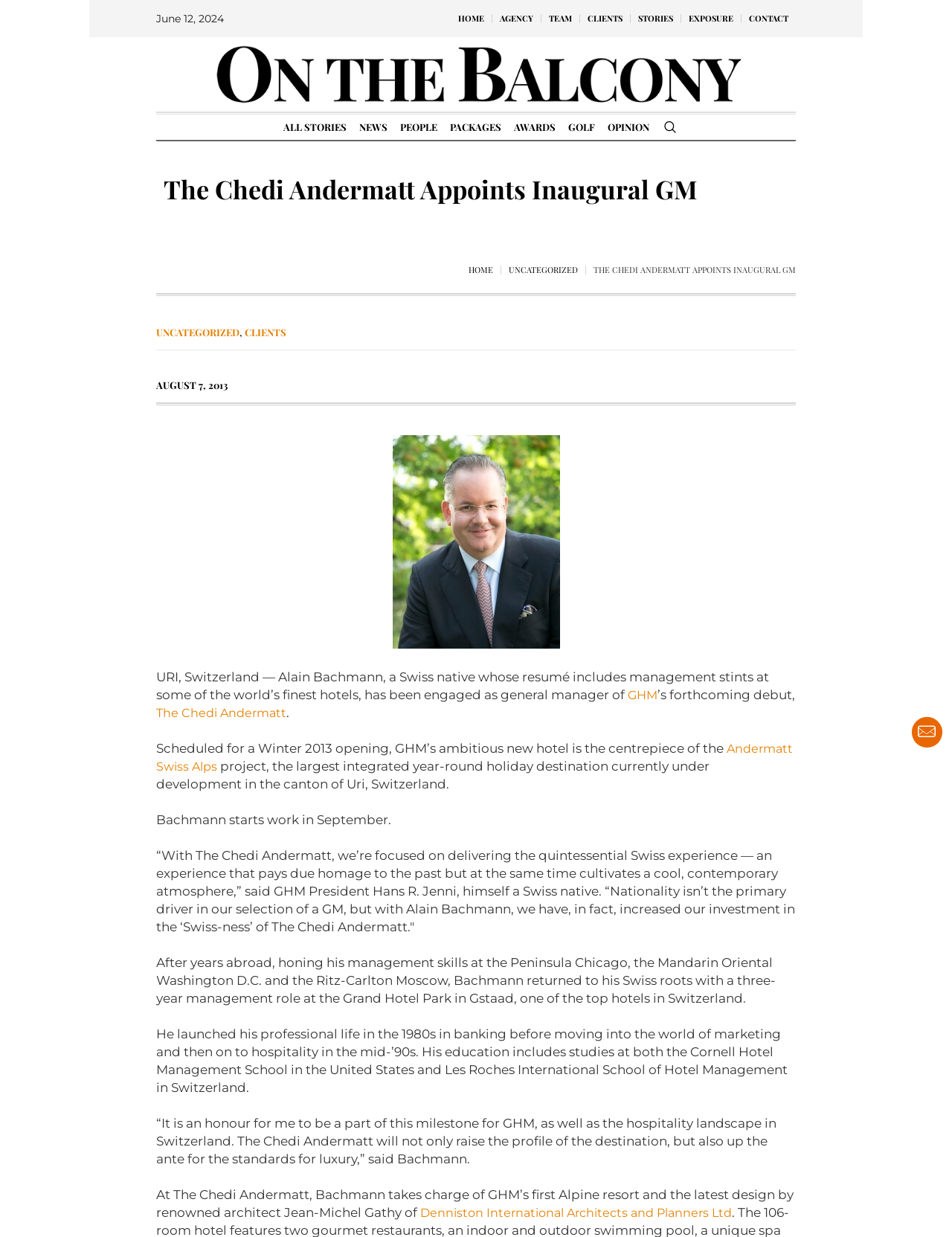Write a detailed summary of the webpage.

The webpage is about Balcony Media Group, a PR agency for hotels, resorts, and golf courses. At the top, there are eight navigation links: HOME, AGENCY, TEAM, CLIENTS, STORIES, EXPOSURE, and CONTACT. Below these links, there is a date "June 12, 2024" and a logo image of Balcony Media Group.

On the left side, there is a section with several links, including ALL STORIES, NEWS, PEOPLE, PACKAGES, AWARDS, GOLF, and OPINION. Next to this section, there is a heading "The Chedi Andermatt Appoints Inaugural GM" and a brief article about Alain Bachmann, a Swiss native, who has been appointed as the general manager of The Chedi Andermatt, a luxury hotel in Switzerland.

The article is divided into several paragraphs, with some links and images embedded within the text. The content describes Bachmann's background, his experience in the hospitality industry, and his new role at The Chedi Andermatt. There are also quotes from Bachmann and GHM President Hans R. Jenni about the hotel and its goals.

At the bottom of the page, there is a figure with an image related to the article, and some additional text about Bachmann's education and career. Overall, the webpage is focused on sharing news and information about The Chedi Andermatt and its new general manager.